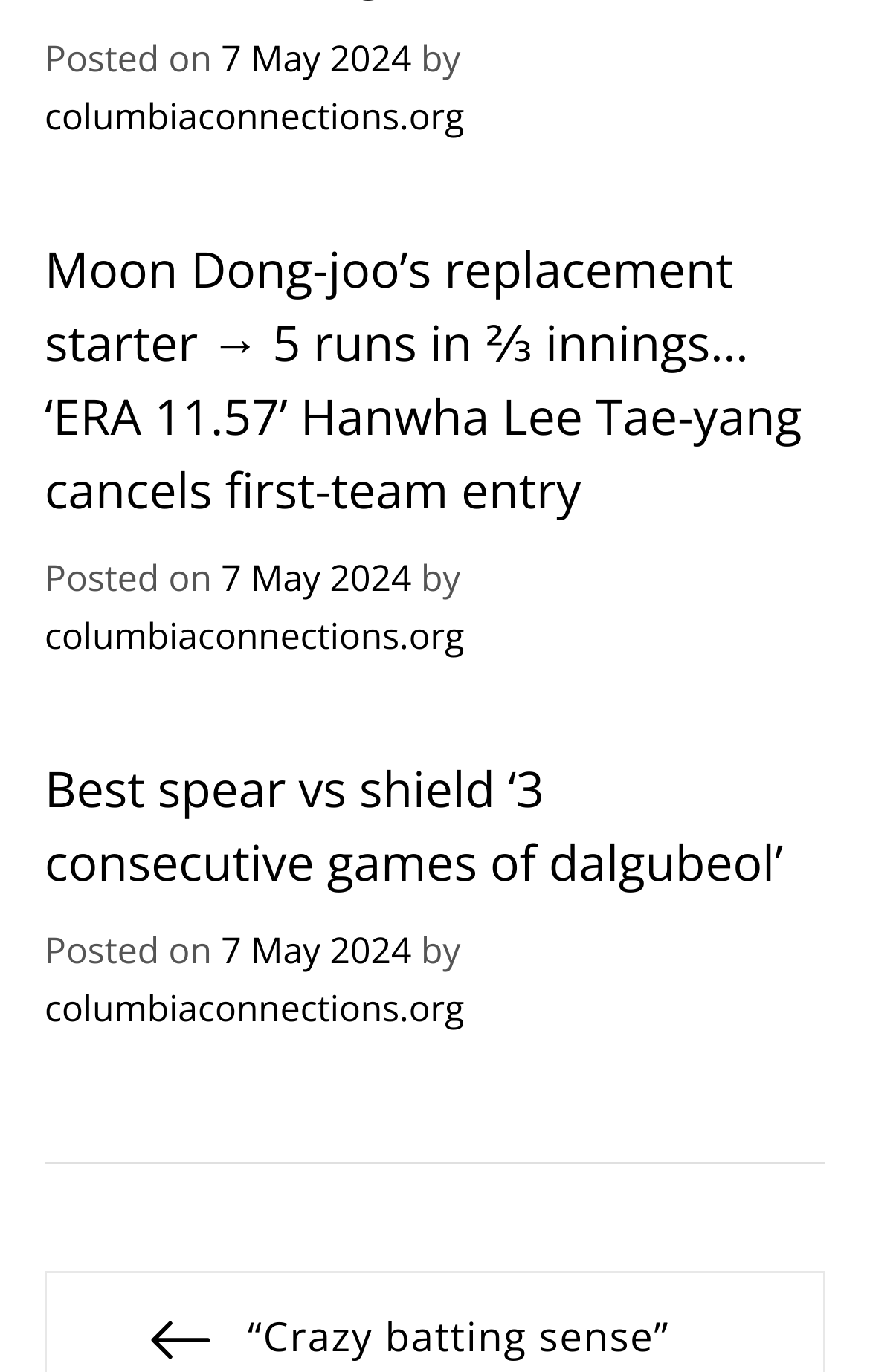Who is the author of the first article?
Please answer the question with a single word or phrase, referencing the image.

columbiaconnections.org